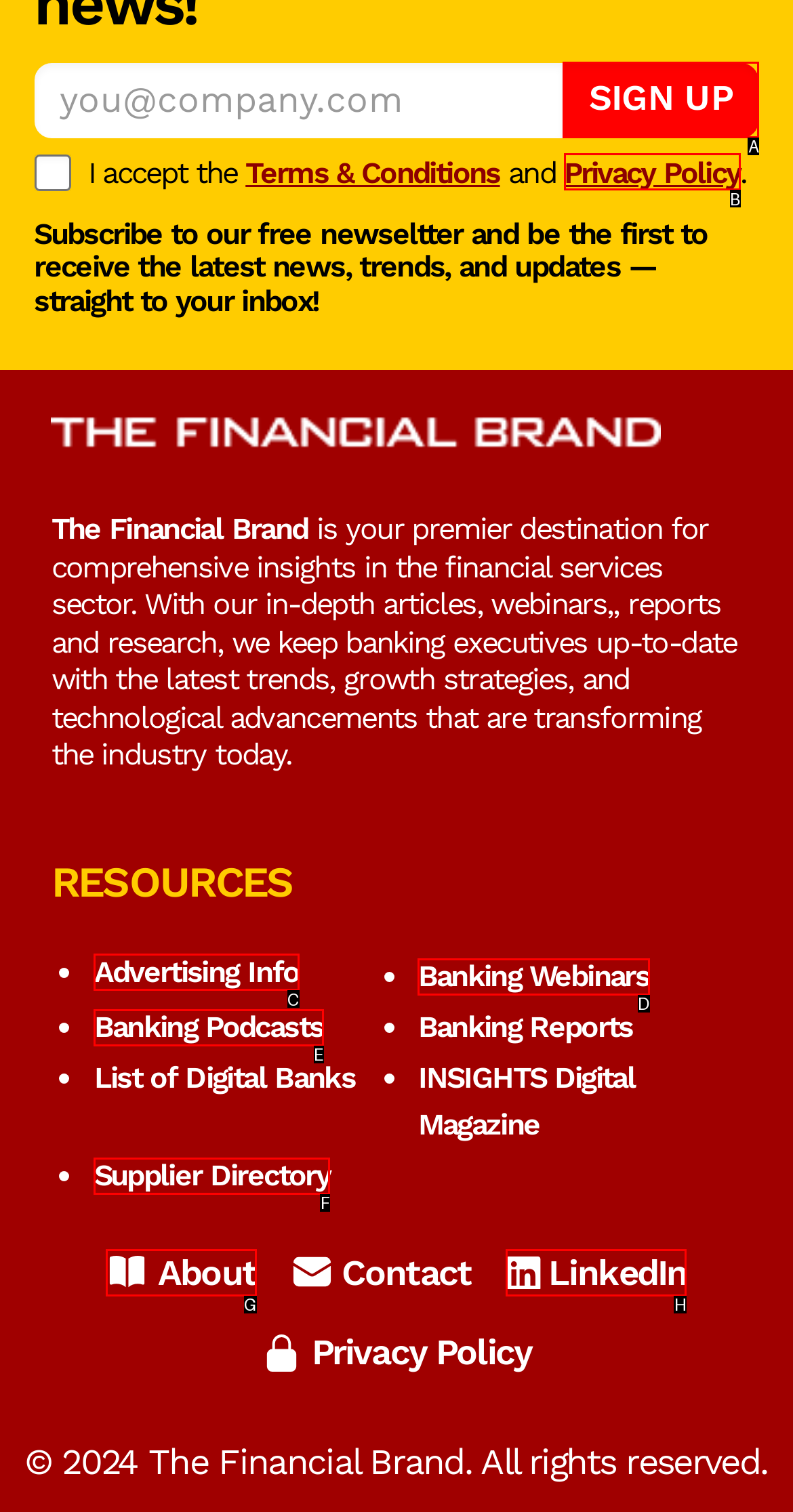Choose the HTML element that needs to be clicked for the given task: Sign up Respond by giving the letter of the chosen option.

A